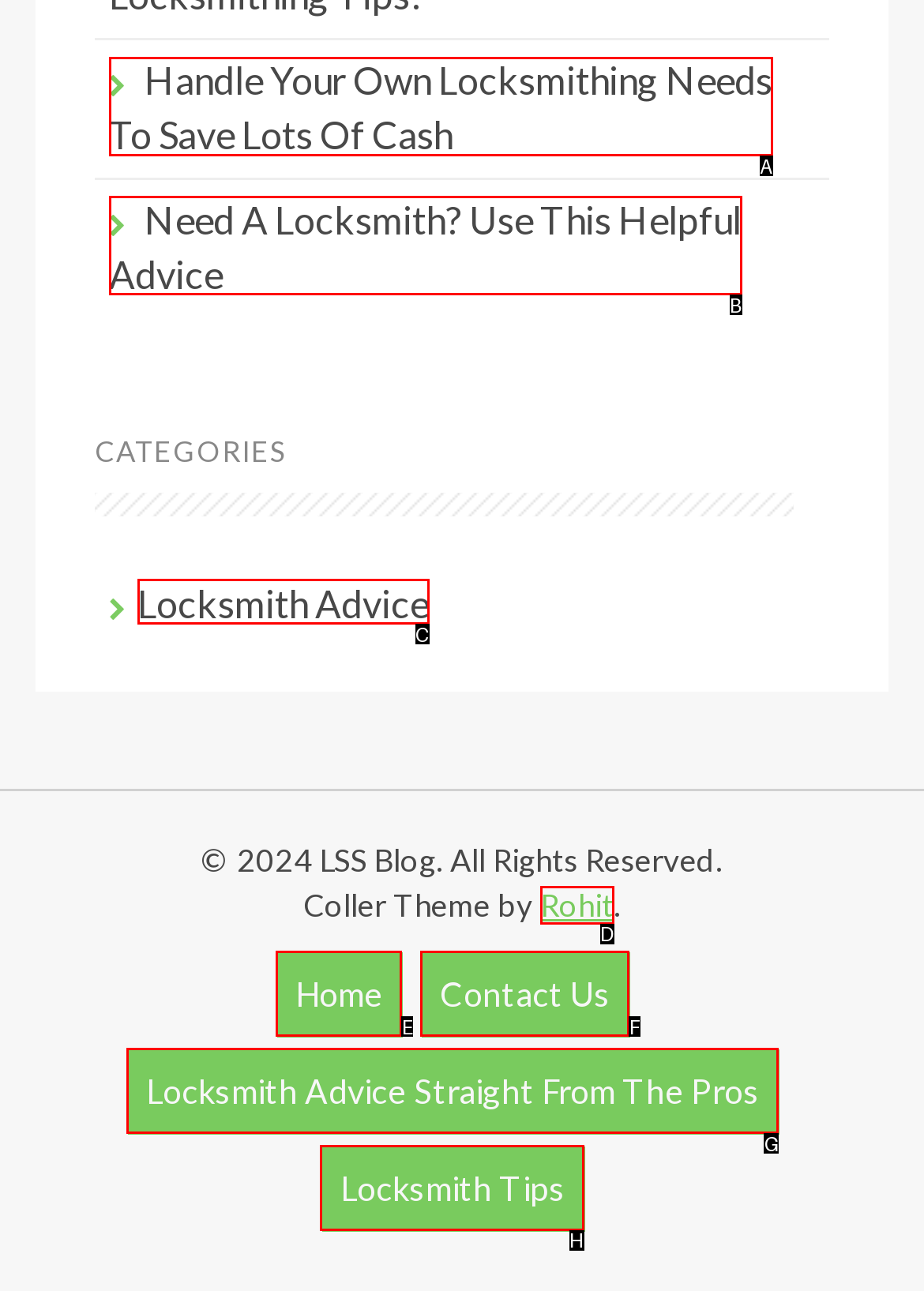Point out the UI element to be clicked for this instruction: Read 'Locksmith Tips'. Provide the answer as the letter of the chosen element.

H